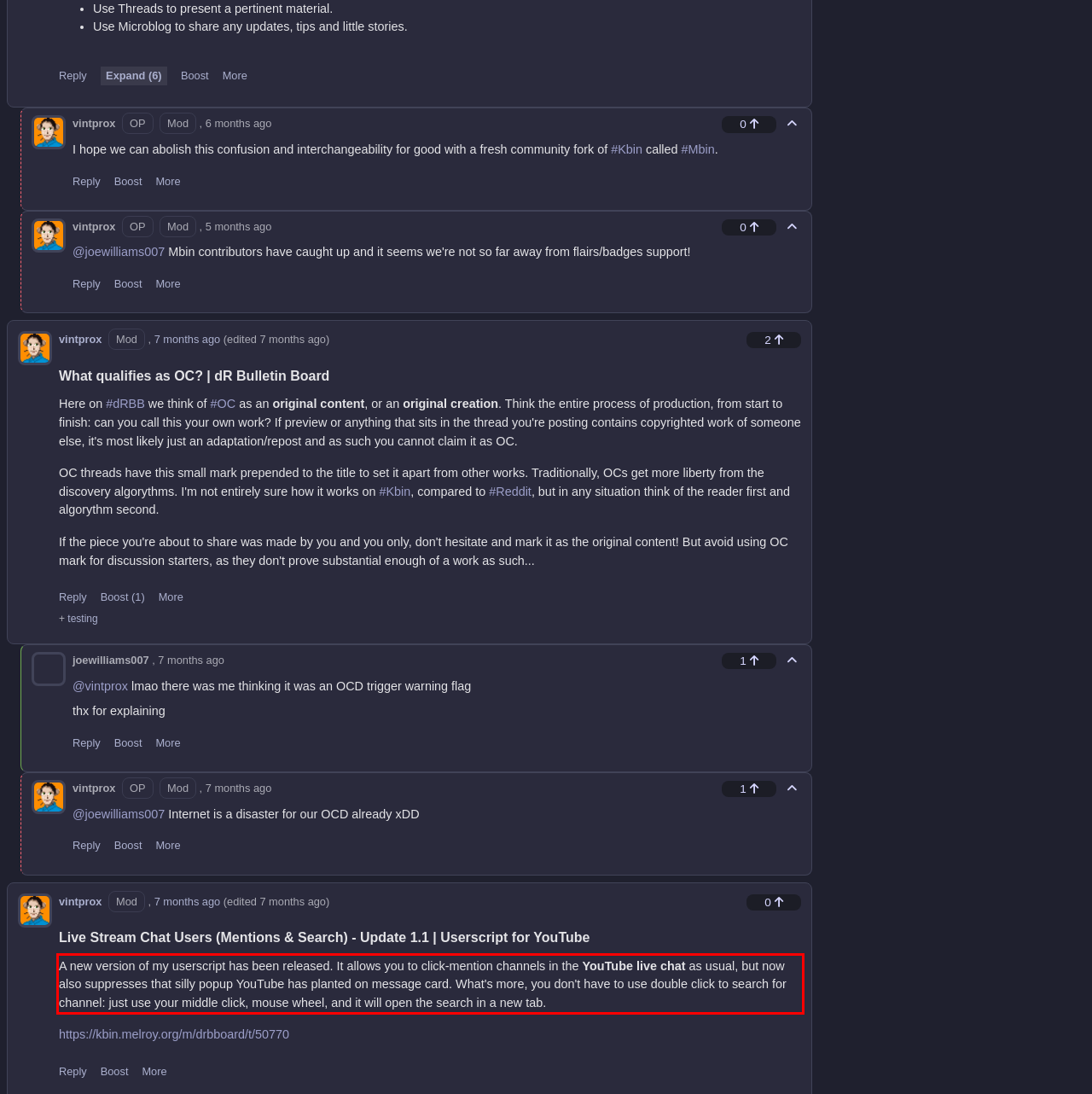Given a webpage screenshot, locate the red bounding box and extract the text content found inside it.

A new version of my userscript has been released. It allows you to click-mention channels in the YouTube live chat as usual, but now also suppresses that silly popup YouTube has planted on message card. What's more, you don't have to use double click to search for channel: just use your middle click, mouse wheel, and it will open the search in a new tab.